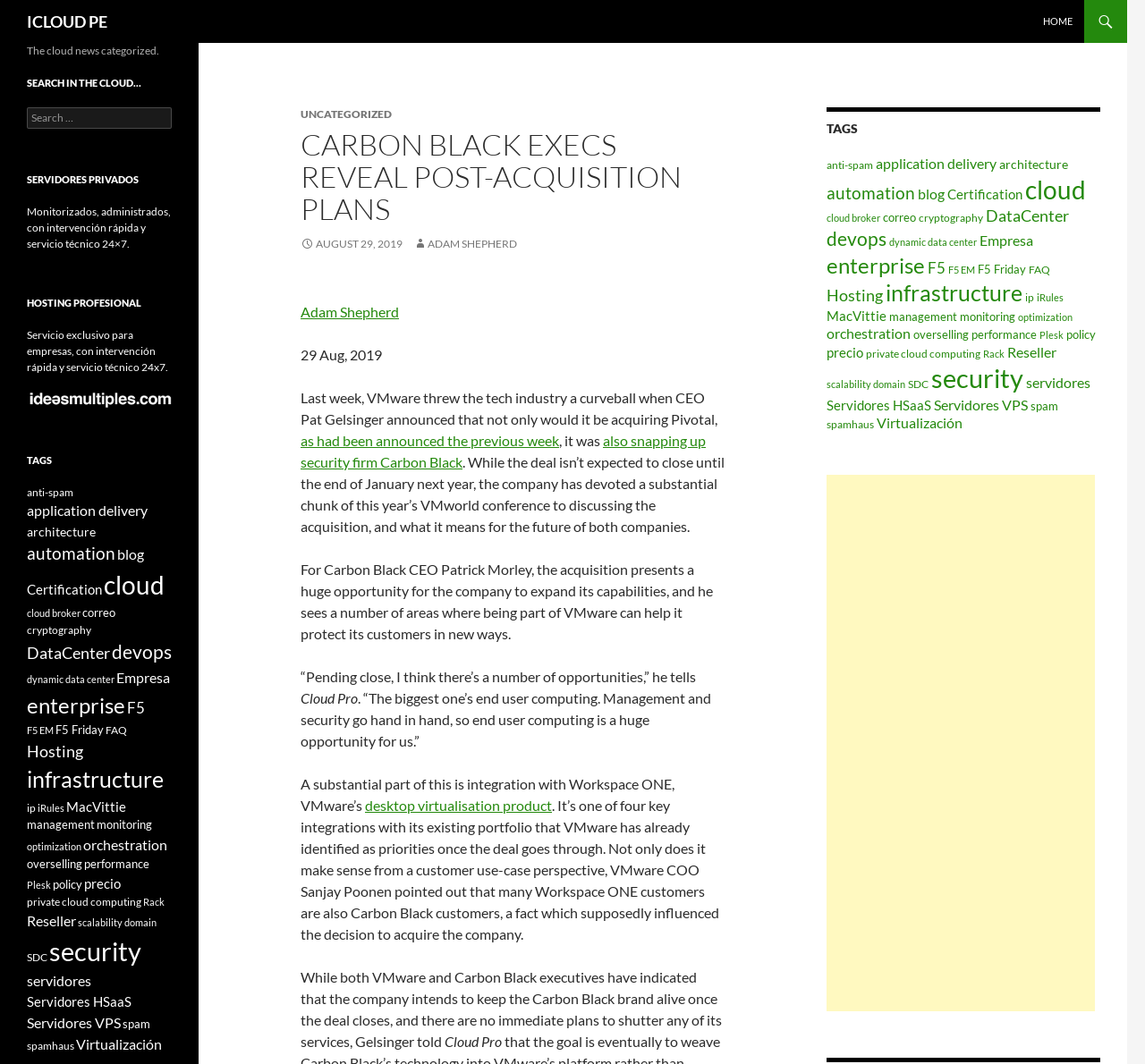Provide a brief response using a word or short phrase to this question:
What is the topic of the article?

Carbon Black acquisition